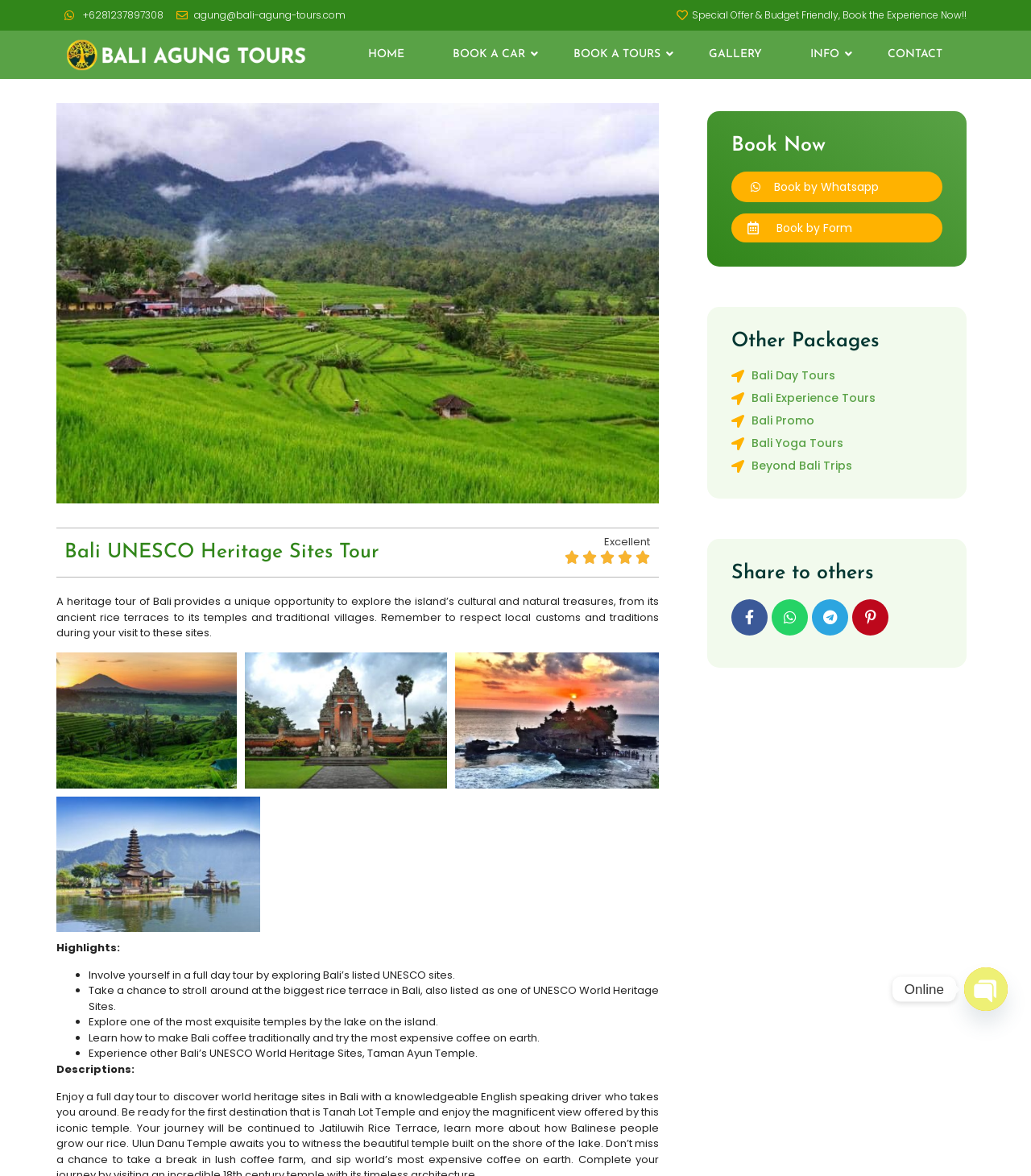What is the main heading of this webpage? Please extract and provide it.

Bali UNESCO Heritage Sites Tour